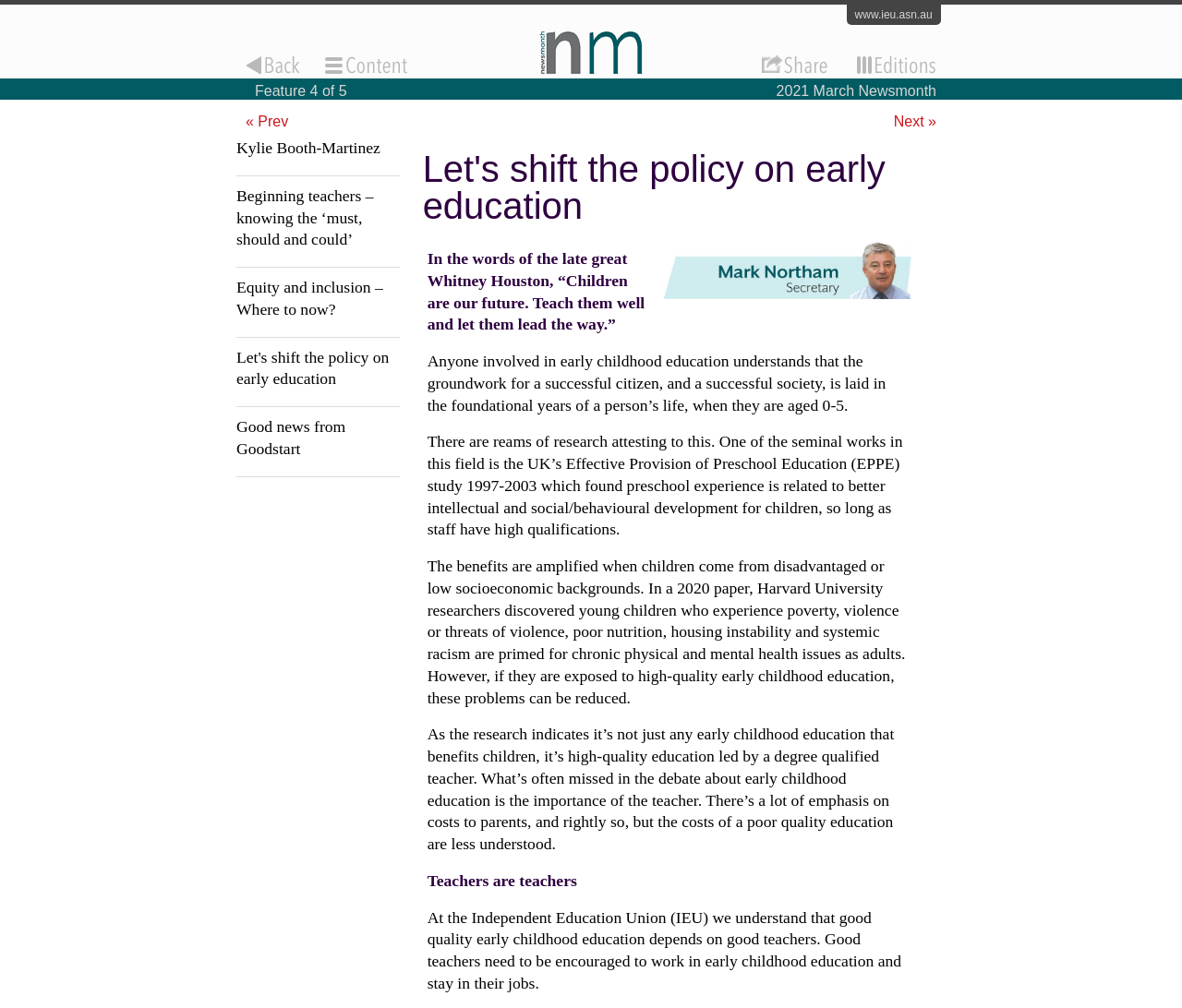Find and provide the bounding box coordinates for the UI element described here: "Kylie Booth-Martinez". The coordinates should be given as four float numbers between 0 and 1: [left, top, right, bottom].

[0.2, 0.136, 0.338, 0.158]